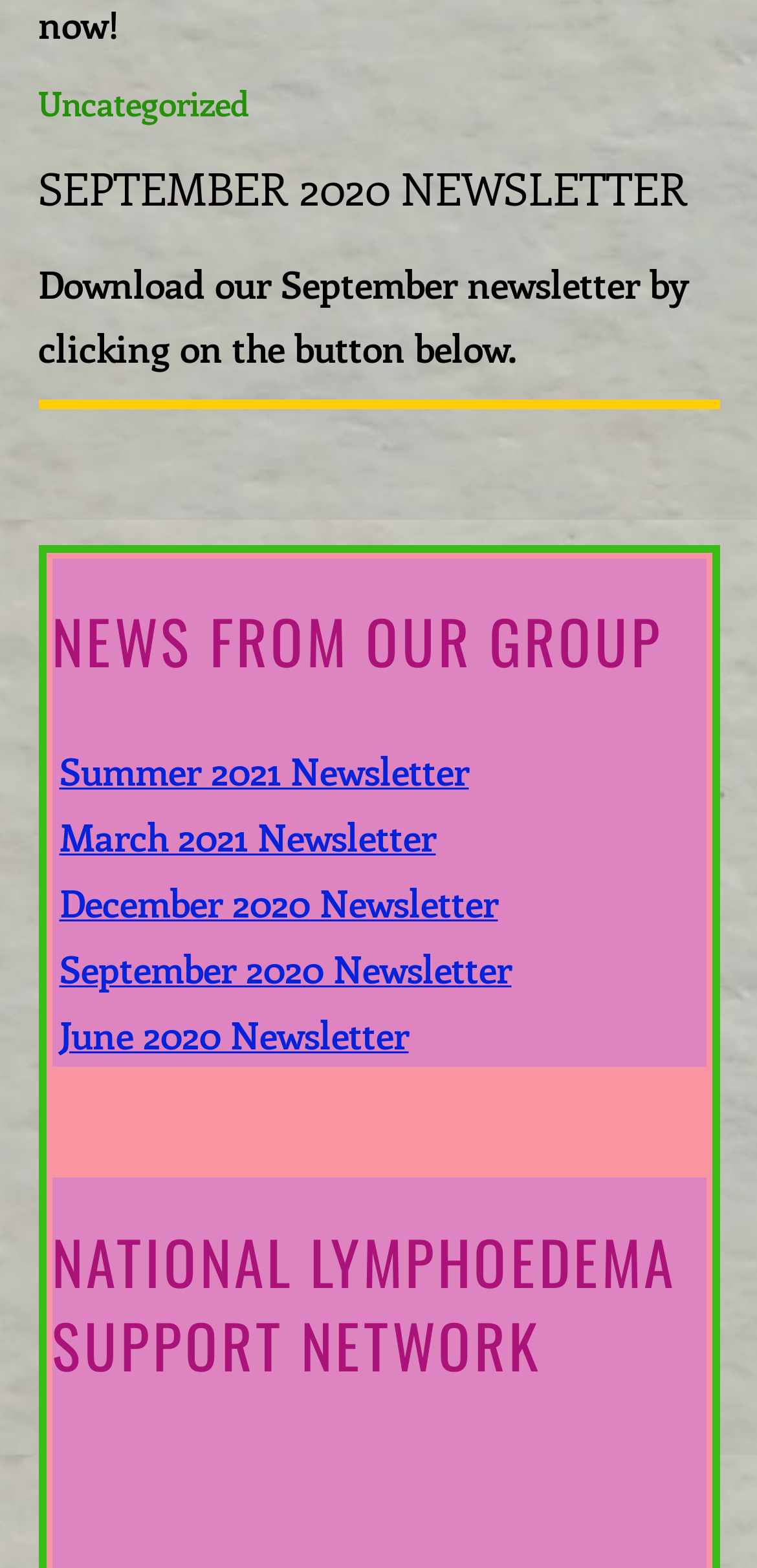Locate the bounding box coordinates of the element that needs to be clicked to carry out the instruction: "Read the NEWS FROM OUR GROUP section". The coordinates should be given as four float numbers ranging from 0 to 1, i.e., [left, top, right, bottom].

[0.068, 0.356, 0.932, 0.462]